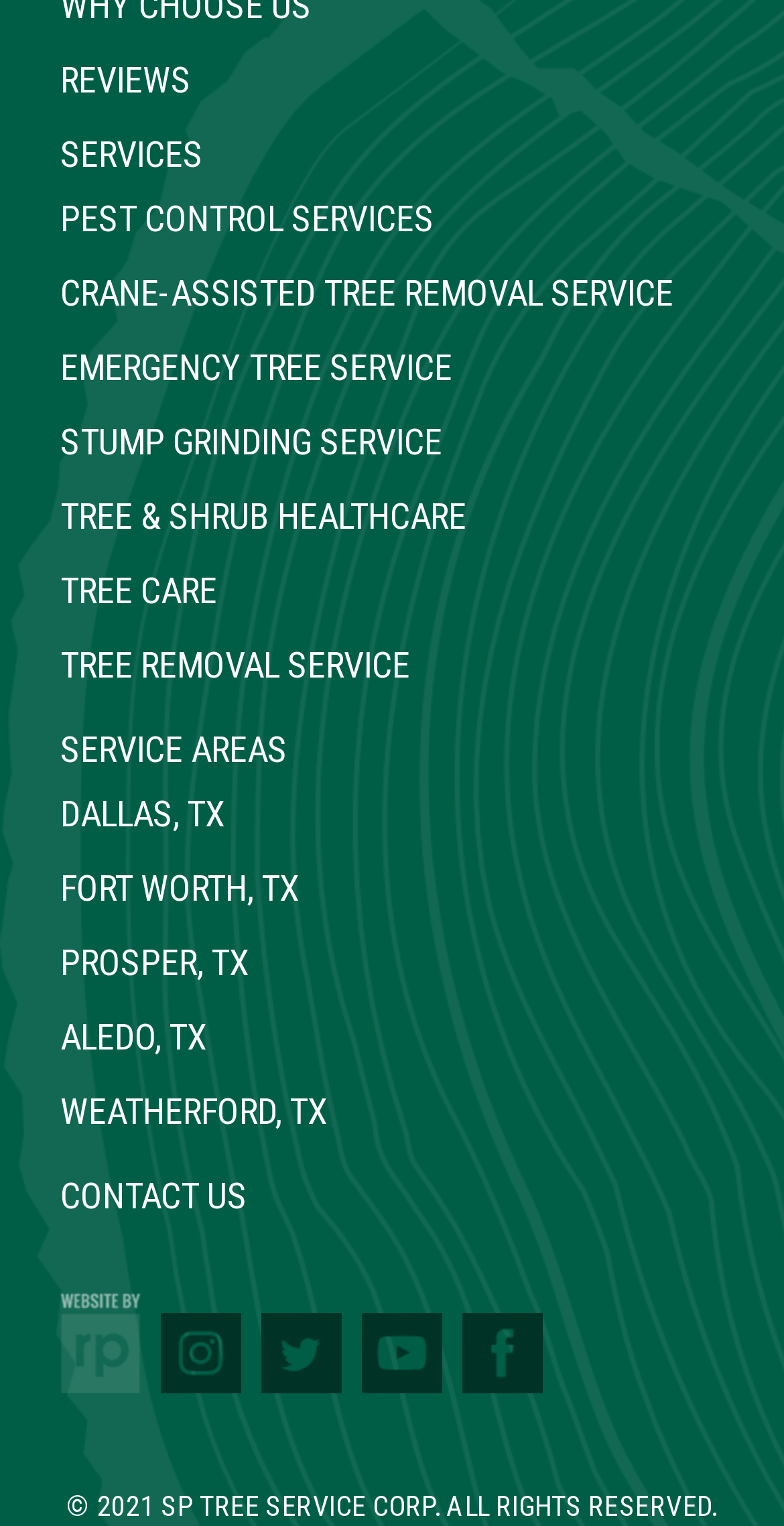Could you indicate the bounding box coordinates of the region to click in order to complete this instruction: "Click on the link to Optoma ML500 review".

None